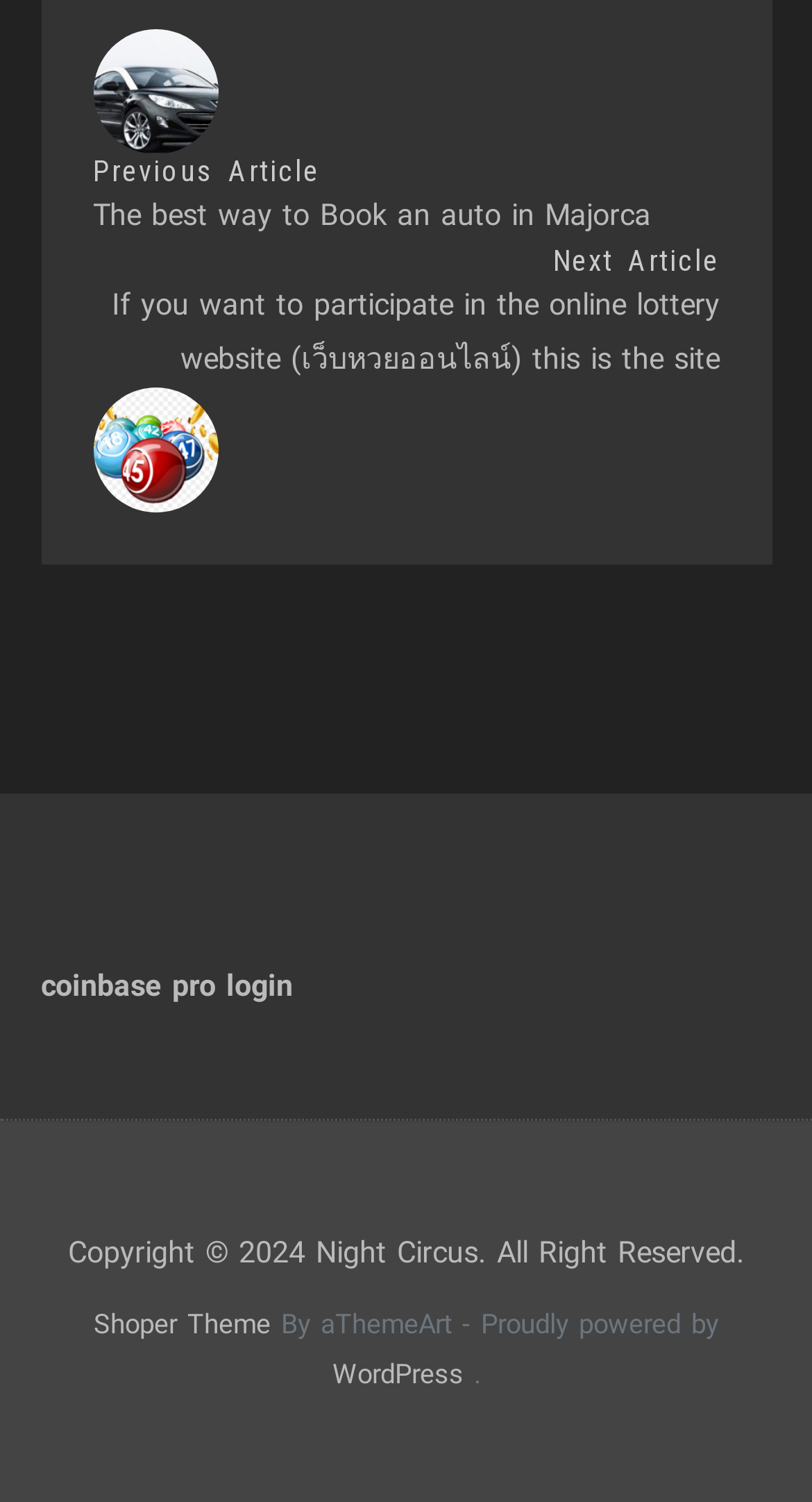Using the details in the image, give a detailed response to the question below:
What is the purpose of the links at the top?

The links at the top, including 'Previous Article', 'The best way to Book an auto in Majorca', and 'Next Article', suggest that the webpage is a blog or article listing page, and these links are used for navigation between articles.